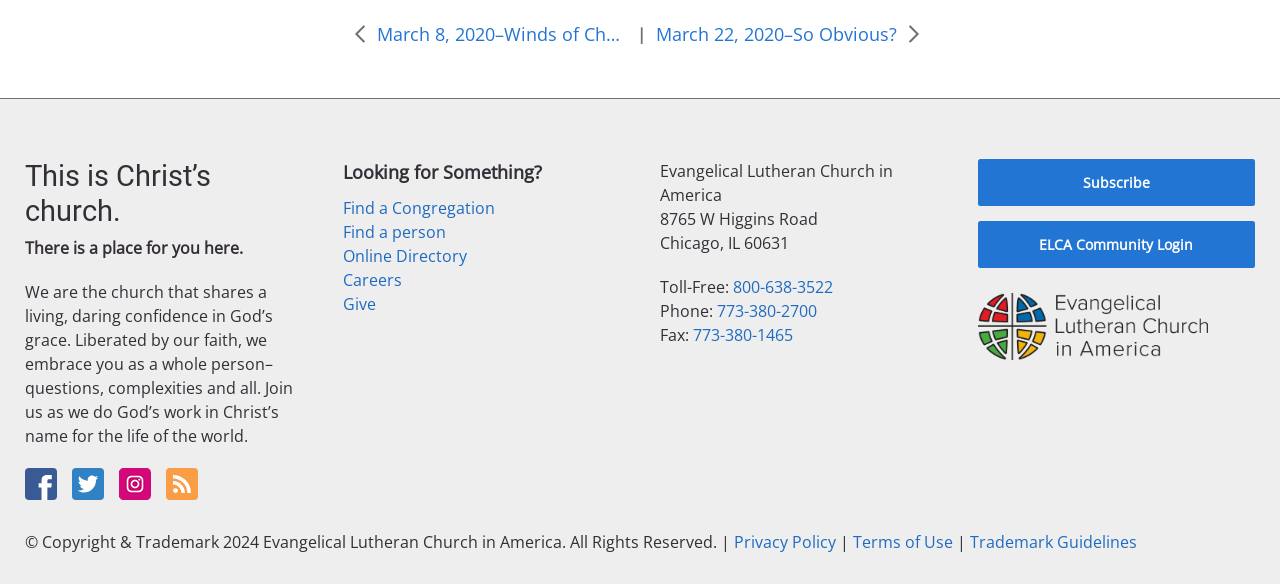Please provide the bounding box coordinates in the format (top-left x, top-left y, bottom-right x, bottom-right y). Remember, all values are floating point numbers between 0 and 1. What is the bounding box coordinate of the region described as: November 2022

None